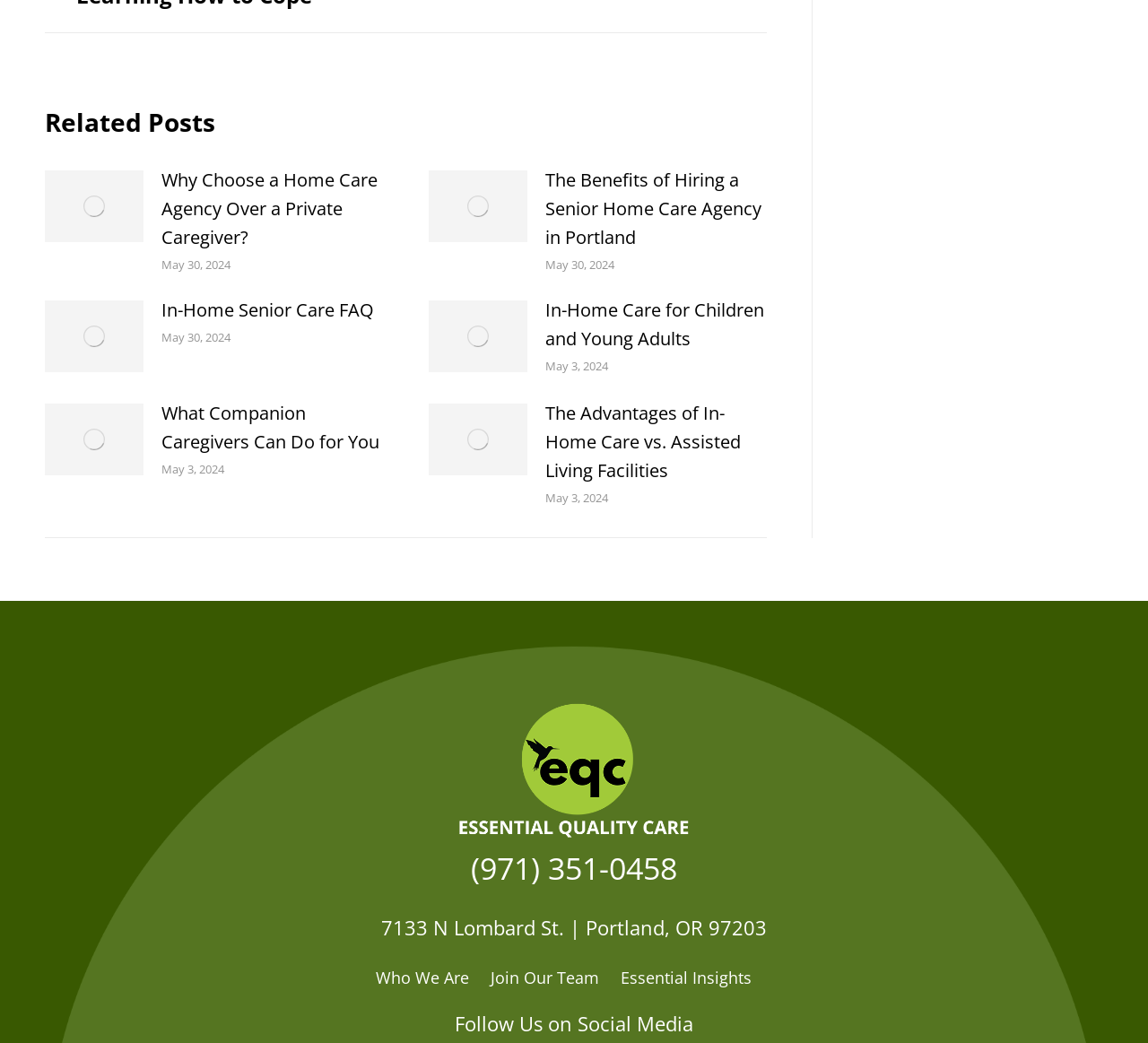Please answer the following question as detailed as possible based on the image: 
What is the address of the company?

I found the address of the company by looking at the static text element with the coordinates [0.332, 0.876, 0.668, 0.902], which contains the address '7133 N Lombard St. | Portland, OR 97203'.